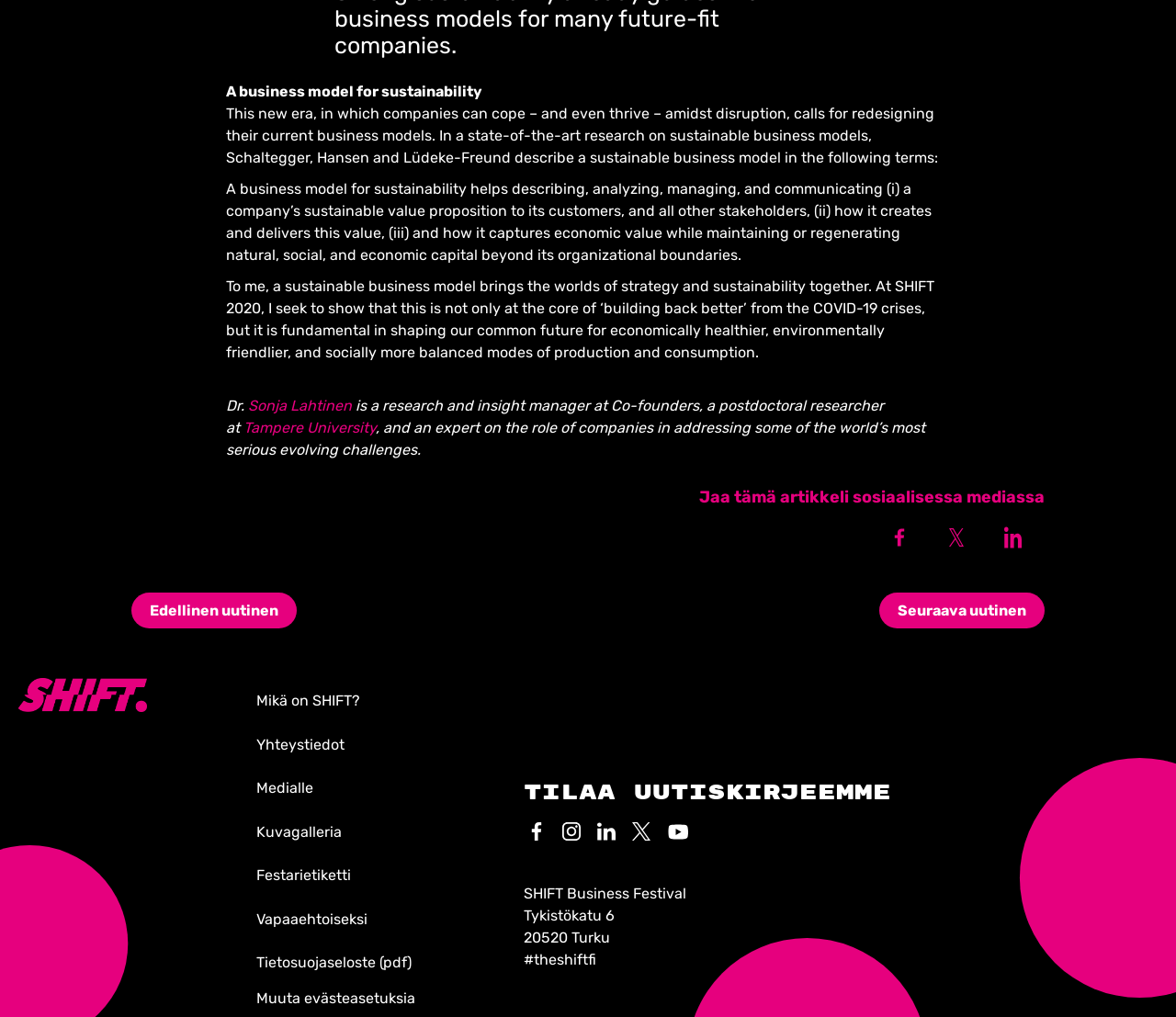How many social media logos are displayed?
Based on the image, give a concise answer in the form of a single word or short phrase.

3